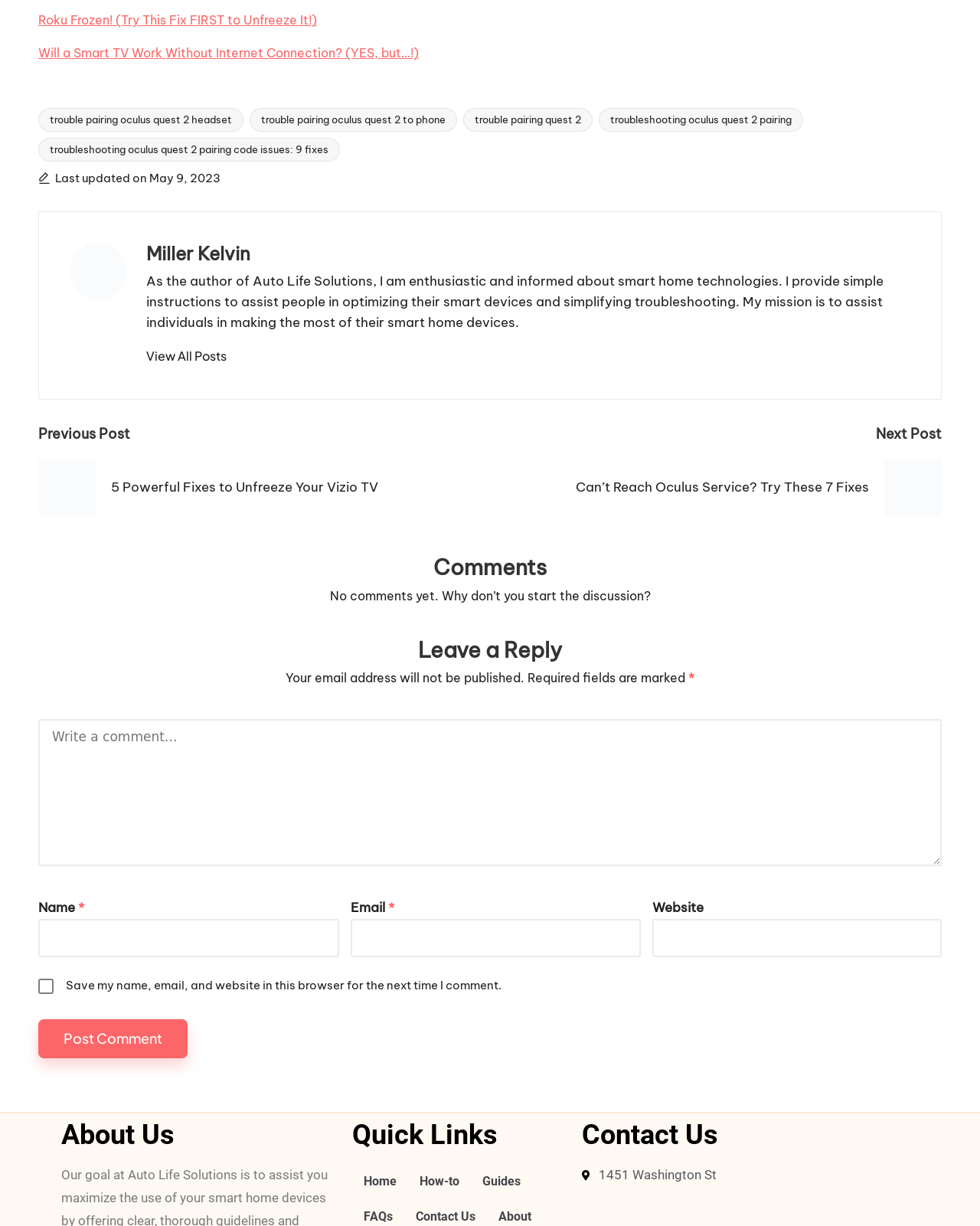Pinpoint the bounding box coordinates of the clickable element to carry out the following instruction: "View bj 알바 category."

None